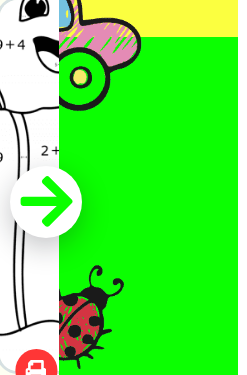What is the purpose of the interactive button?
Using the image, answer in one word or phrase.

to progress further